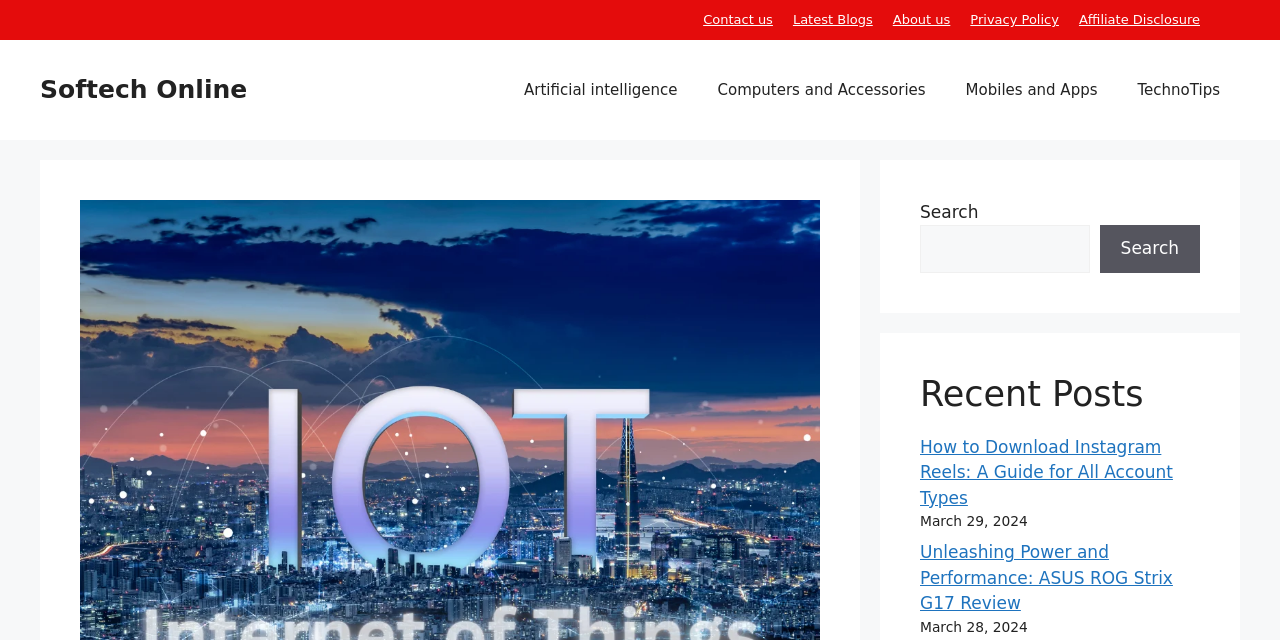Locate the bounding box for the described UI element: "parent_node: Search name="s"". Ensure the coordinates are four float numbers between 0 and 1, formatted as [left, top, right, bottom].

[0.719, 0.352, 0.851, 0.426]